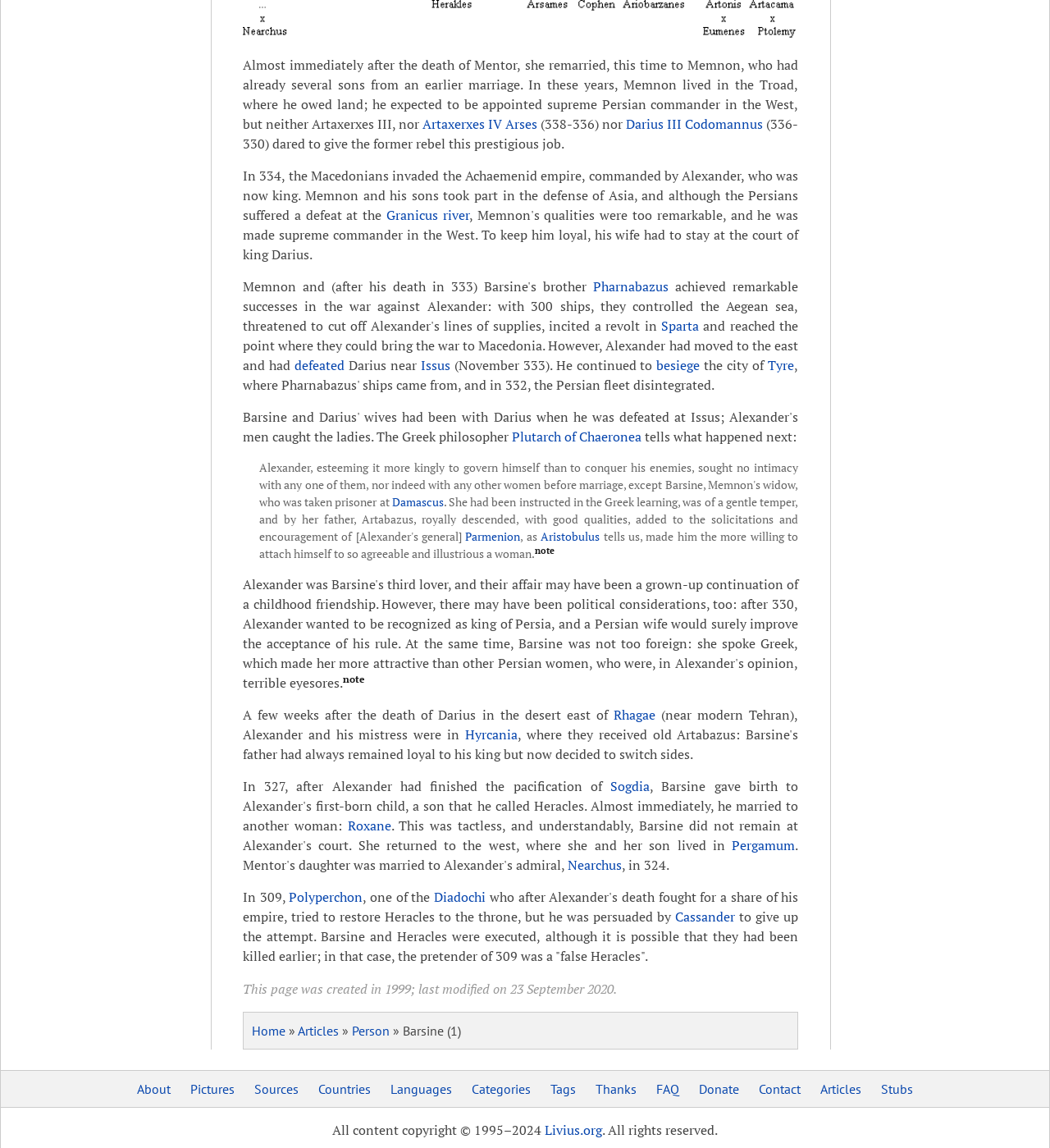Using the information shown in the image, answer the question with as much detail as possible: Who was Barsine's second husband?

According to the text, Barsine remarried after the death of Mentor, and her second husband was Memnon, who had already several sons from an earlier marriage.